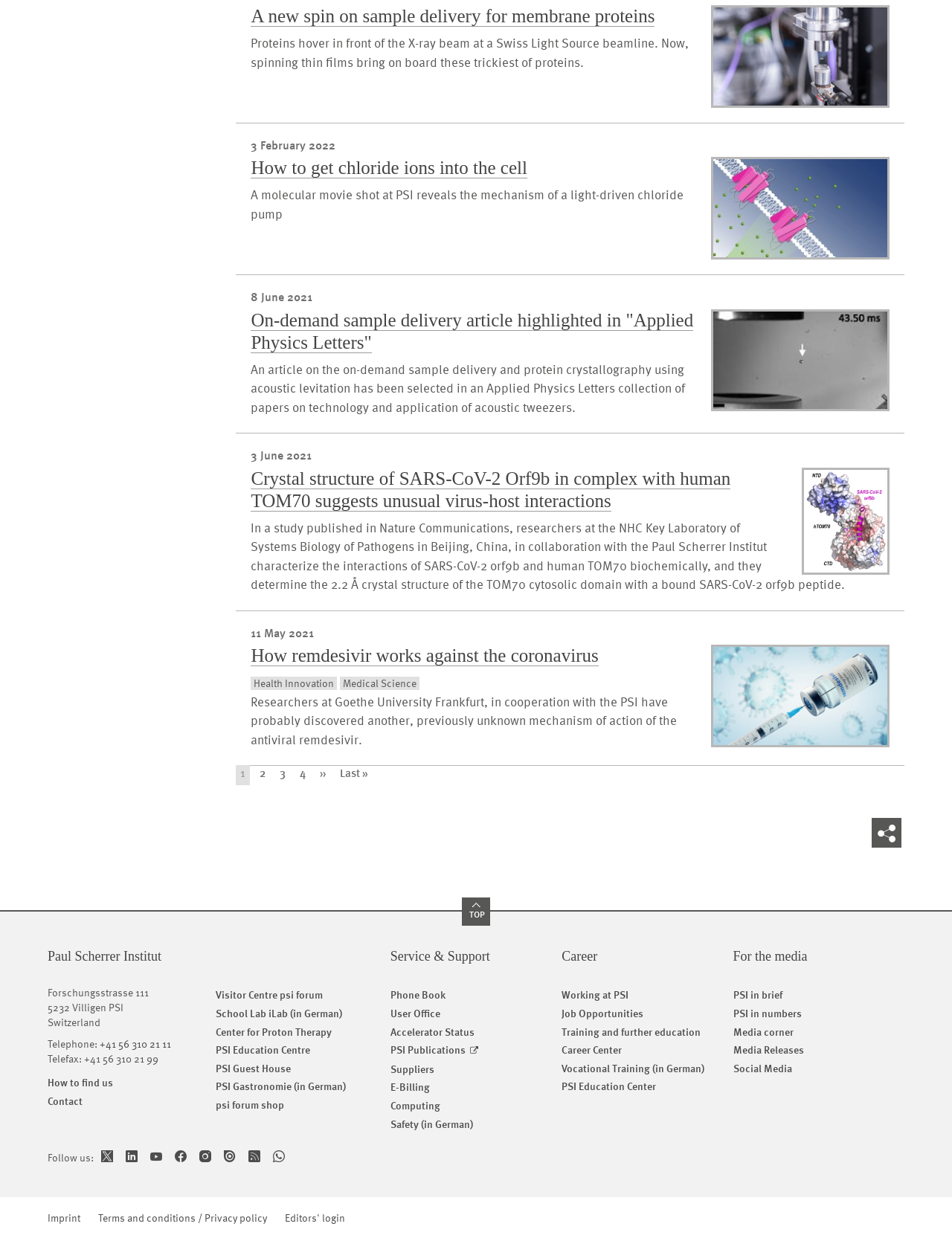From the webpage screenshot, identify the region described by Safety (in German). Provide the bounding box coordinates as (top-left x, top-left y, bottom-right x, bottom-right y), with each value being a floating point number between 0 and 1.

[0.41, 0.899, 0.497, 0.914]